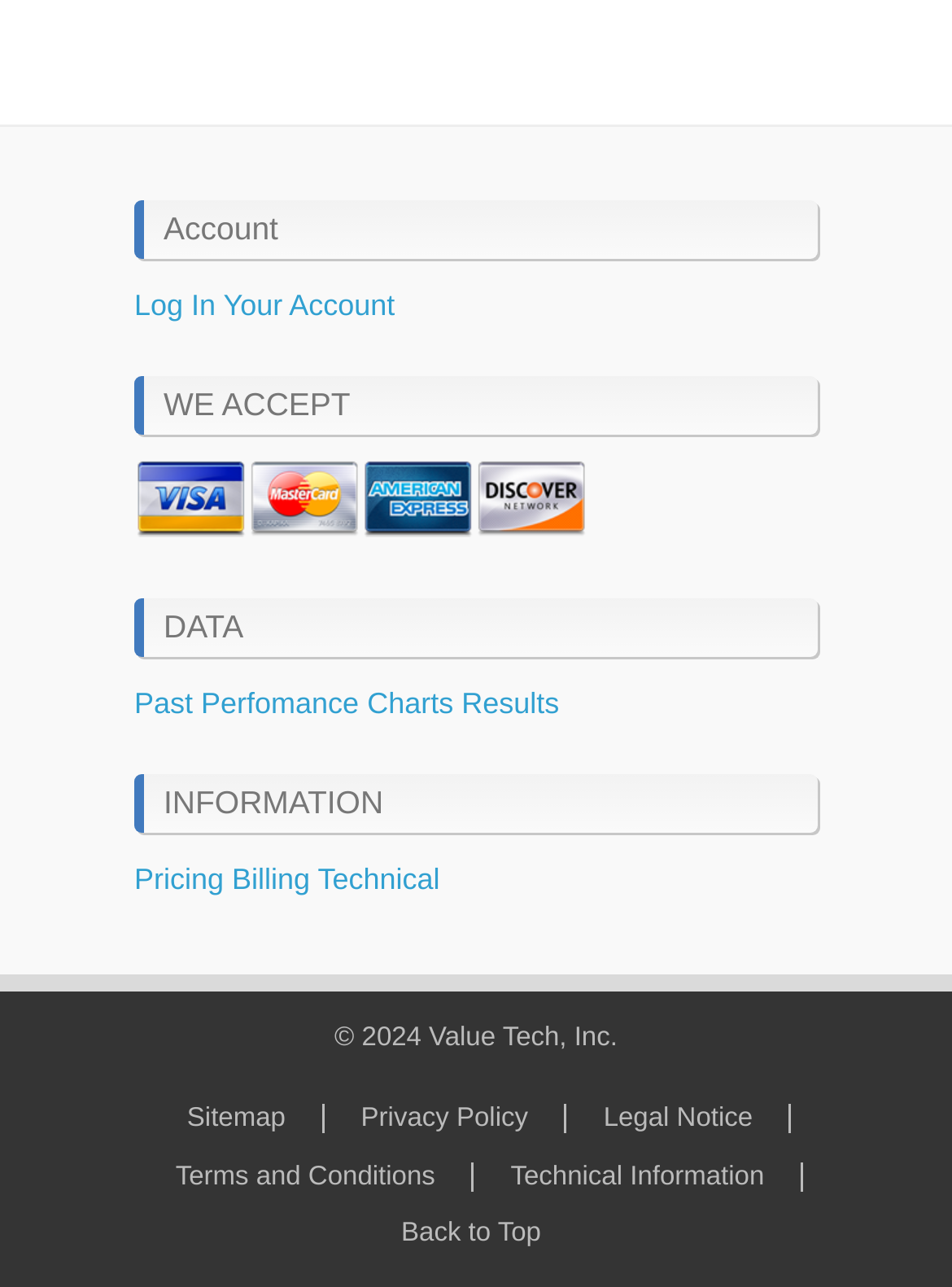Answer the question below with a single word or a brief phrase: 
What is the text above the 'Log In' link?

Account